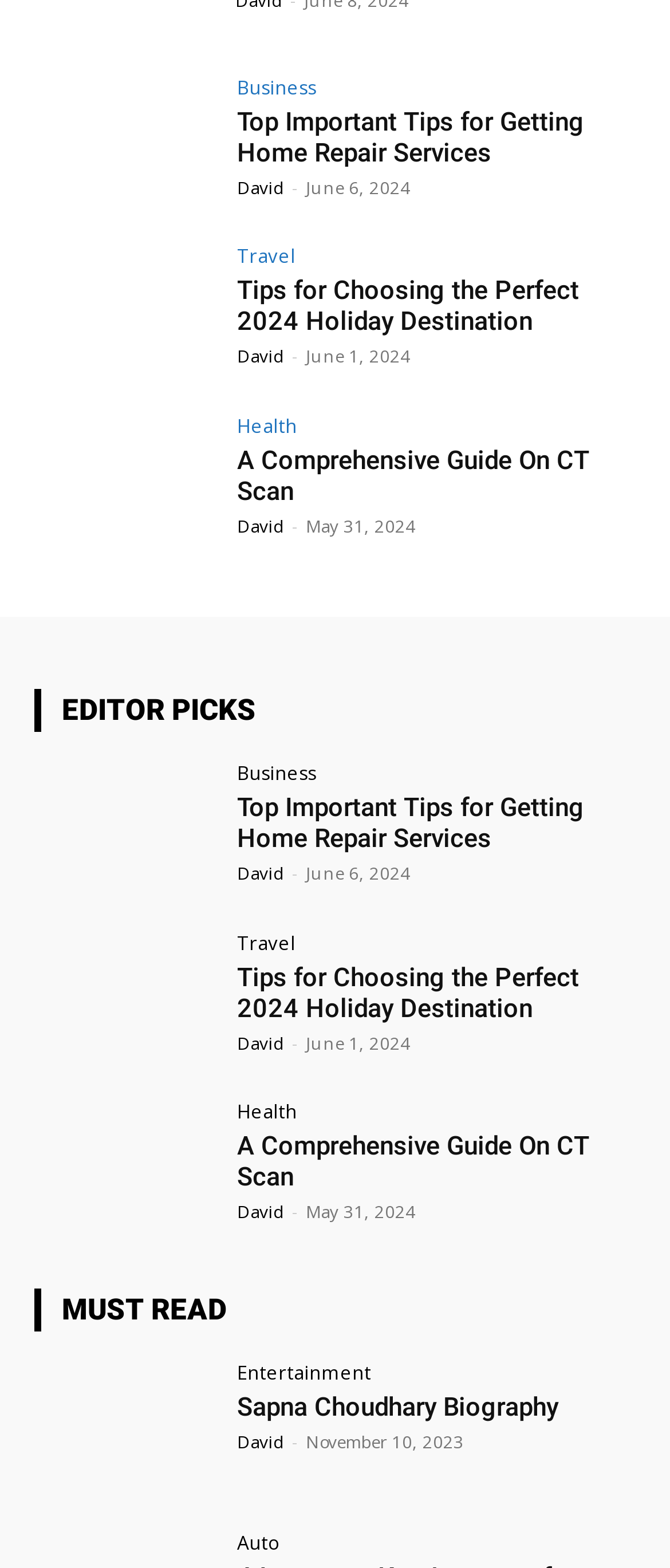Using the description: "David", determine the UI element's bounding box coordinates. Ensure the coordinates are in the format of four float numbers between 0 and 1, i.e., [left, top, right, bottom].

[0.354, 0.328, 0.423, 0.343]